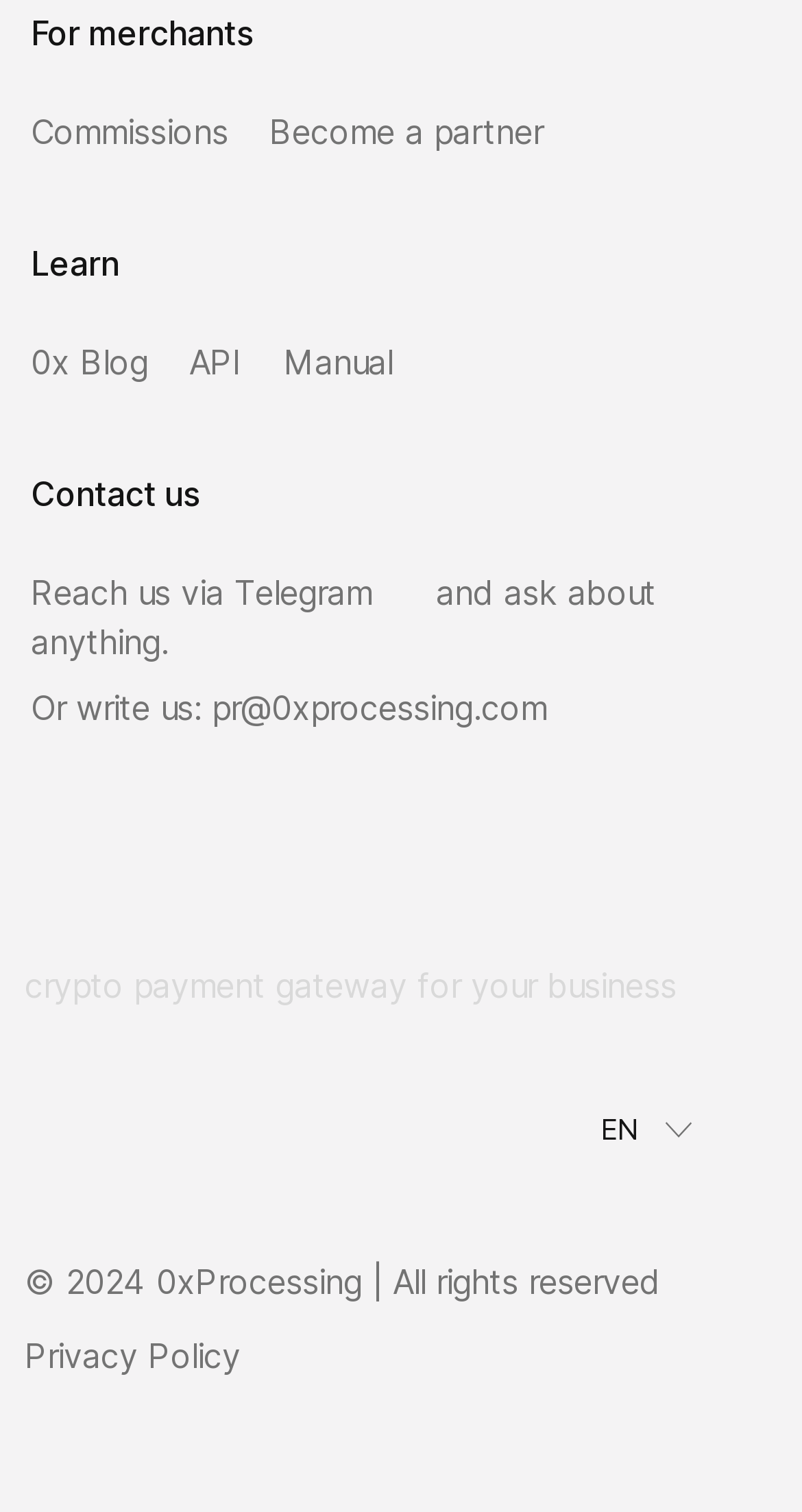Provide a brief response to the question below using one word or phrase:
What is the language of the website?

English